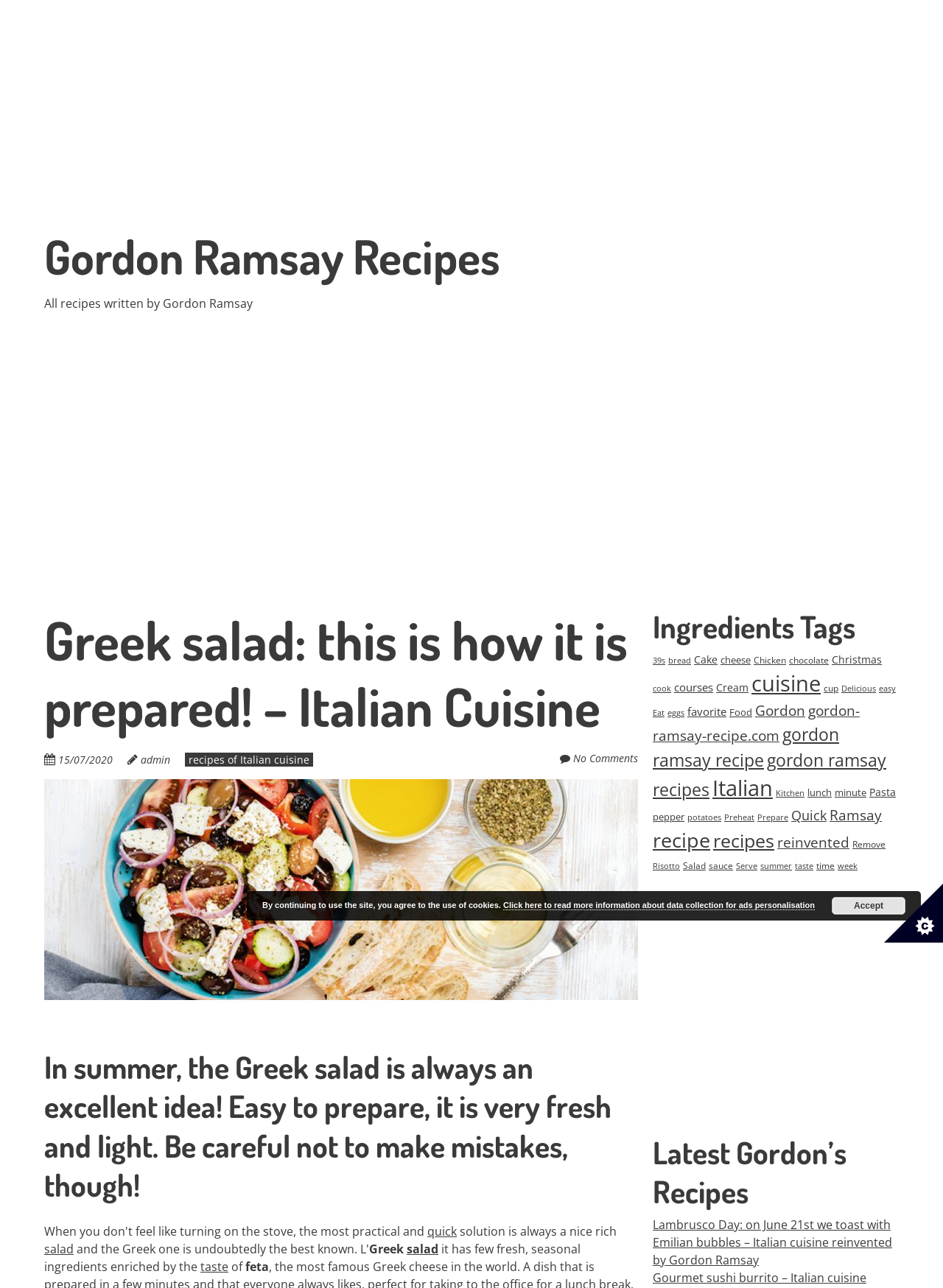Determine the bounding box coordinates for the region that must be clicked to execute the following instruction: "Read the article 'Greek salad: this is how it is prepared! – Italian Cuisine'".

[0.047, 0.471, 0.677, 0.574]